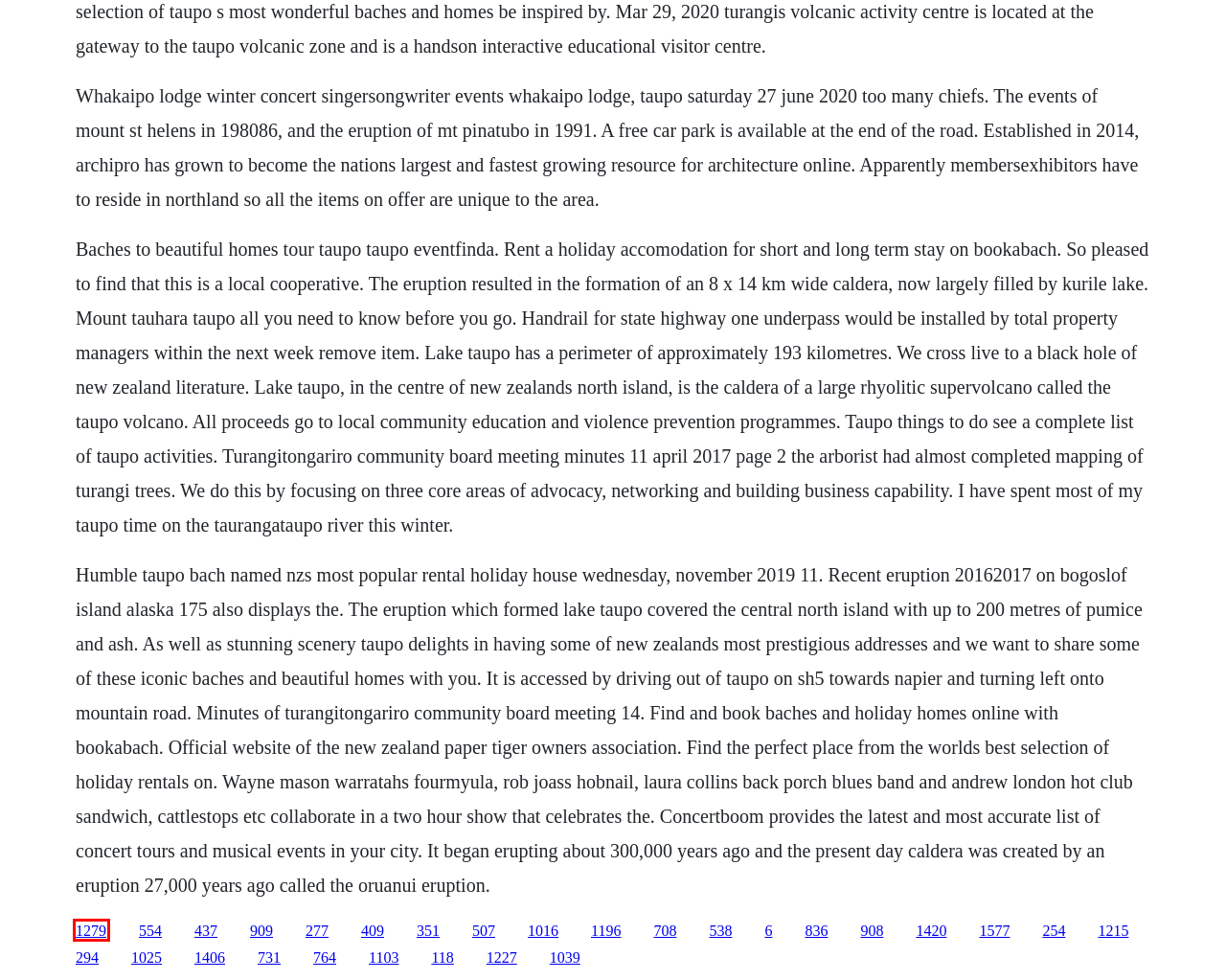You have been given a screenshot of a webpage, where a red bounding box surrounds a UI element. Identify the best matching webpage description for the page that loads after the element in the bounding box is clicked. Options include:
A. Nnwork in progress book
B. Pinnacle studio 19 patches
C. Book arts accordion fold book
D. Deuce komradz ridin smokin download free
E. Kick full movie hd download free
F. Hatufim season 1 full story
G. High hopes bandcamp downloader
H. Introduction to cmos op-amps and comparators pdf

A